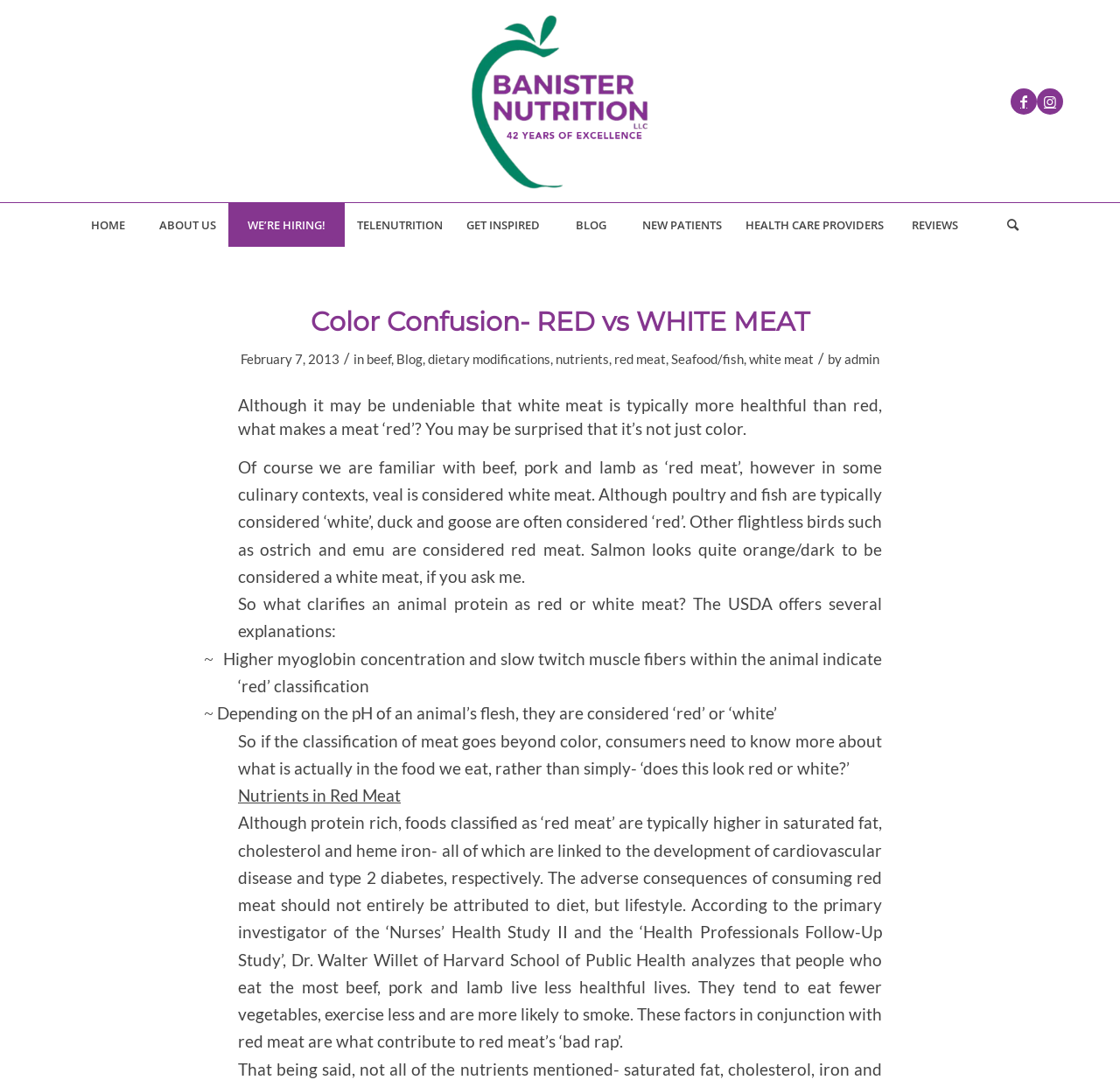Given the element description "Search", identify the bounding box of the corresponding UI element.

[0.869, 0.187, 0.939, 0.227]